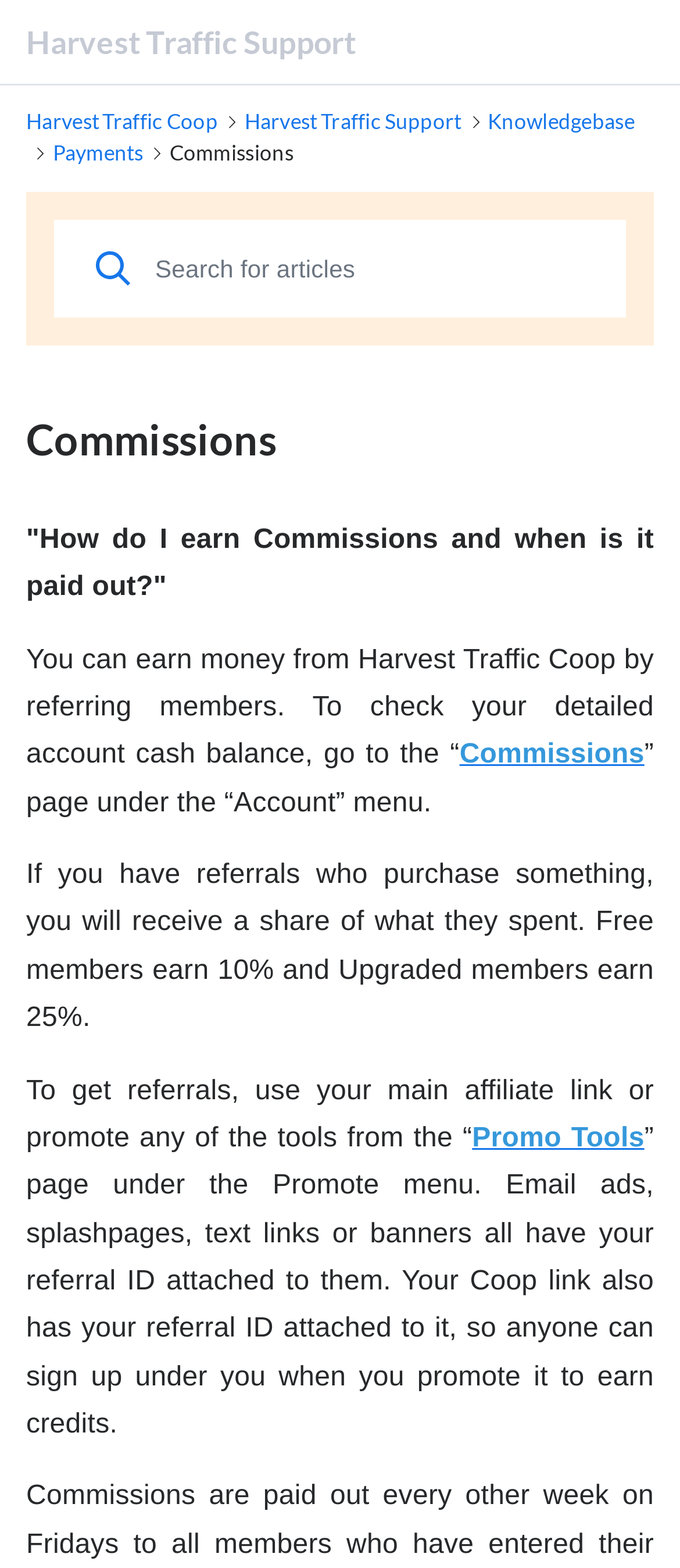Write an exhaustive caption that covers the webpage's main aspects.

The webpage is about Commissions, with a header section at the top containing links to Harvest Traffic Support, Harvest Traffic Coop, and Knowledgebase. There are also SVG icons of chevrons next to each link. Below the header, there is a prominent title "Commissions" and a button with an image. 

On the left side, there is a search box with a placeholder text "Search for articles". Below the search box, there is a heading "Commissions" followed by a series of paragraphs explaining how to earn commissions and when they are paid out. The text explains that users can earn money by referring members and provides details on how to check account cash balance and earn referrals. There are also links to related pages, such as "Commissions" and "Promo Tools", within the text.

The overall structure of the webpage is divided into sections, with clear headings and concise text, making it easy to navigate and understand.